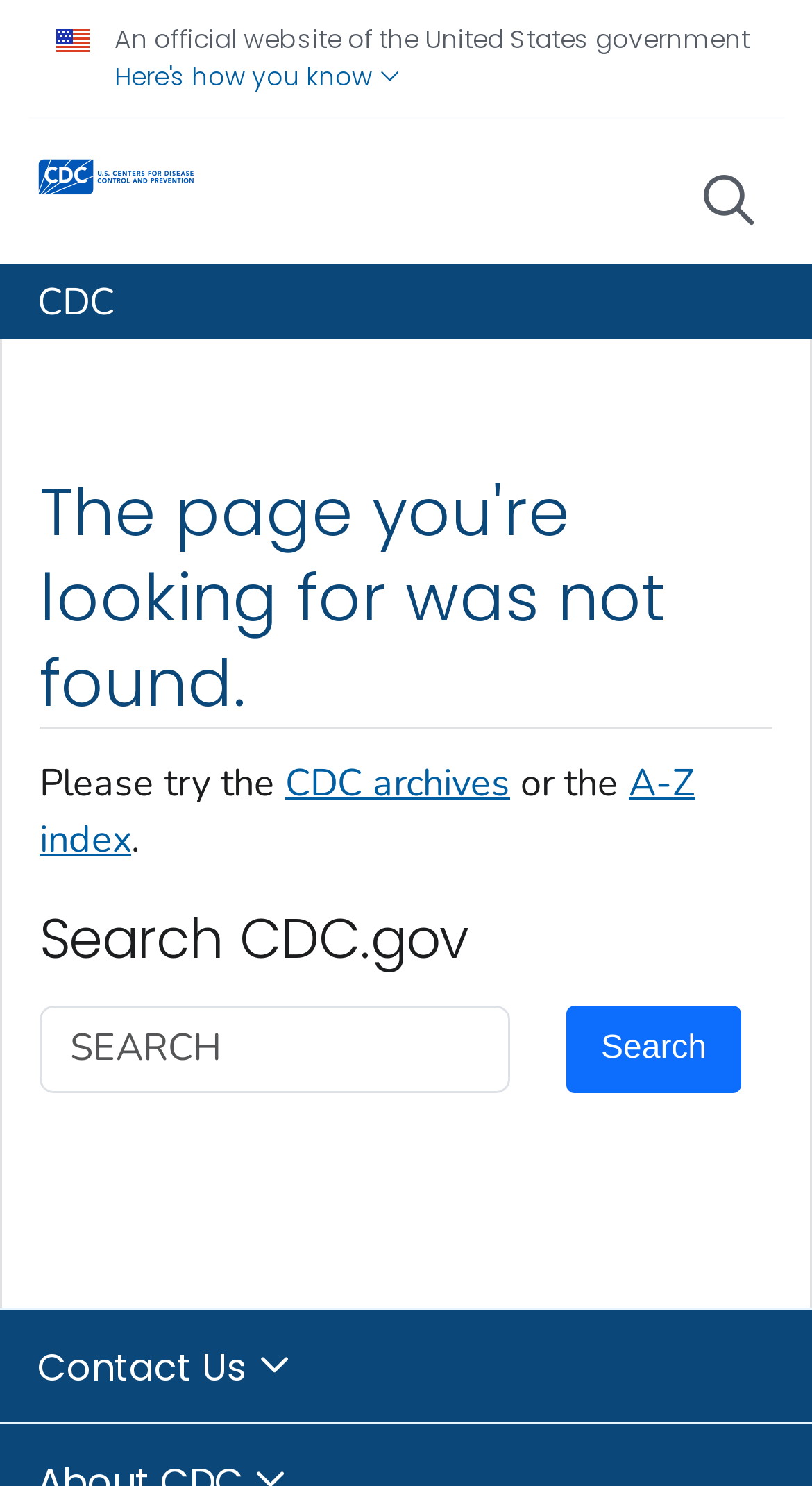Identify the bounding box coordinates for the region of the element that should be clicked to carry out the instruction: "Go to CDC homepage". The bounding box coordinates should be four float numbers between 0 and 1, i.e., [left, top, right, bottom].

[0.046, 0.184, 0.141, 0.222]